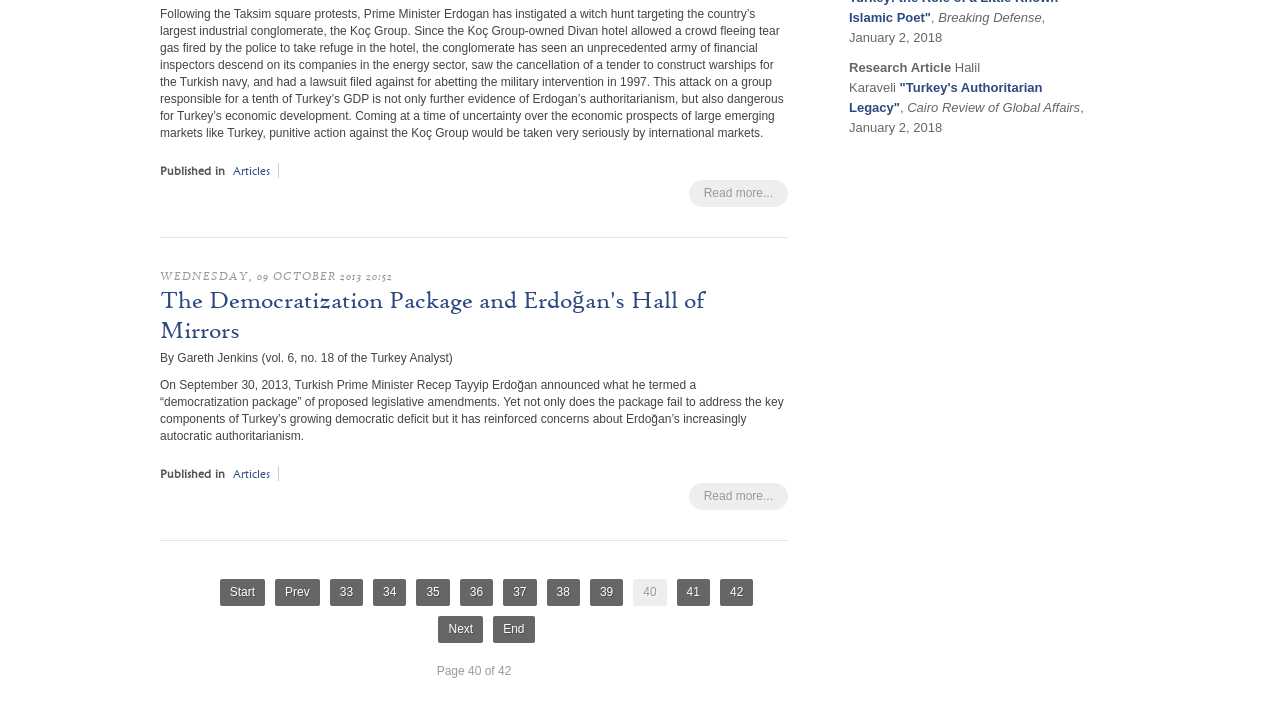Identify the bounding box coordinates of the clickable region necessary to fulfill the following instruction: "Read the article 'Turkey's Authoritarian Legacy'". The bounding box coordinates should be four float numbers between 0 and 1, i.e., [left, top, right, bottom].

[0.663, 0.114, 0.814, 0.163]